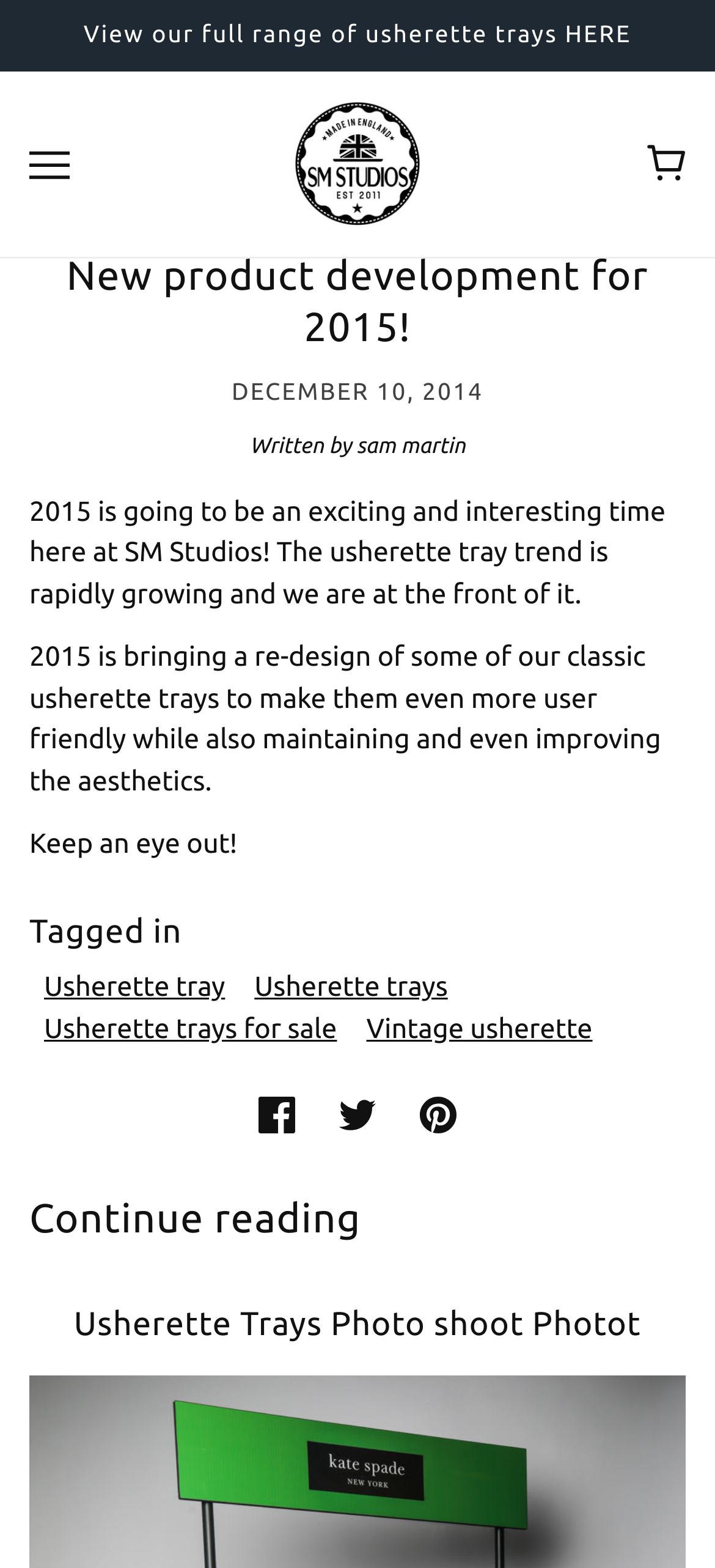Examine the screenshot and answer the question in as much detail as possible: What is the trend mentioned in the webpage?

The trend is mentioned in the StaticText '2015 is going to be an exciting and interesting time here at SM Studios! The usherette tray trend is rapidly growing and we are at the front of it.' with a bounding box coordinate of [0.041, 0.315, 0.931, 0.388].